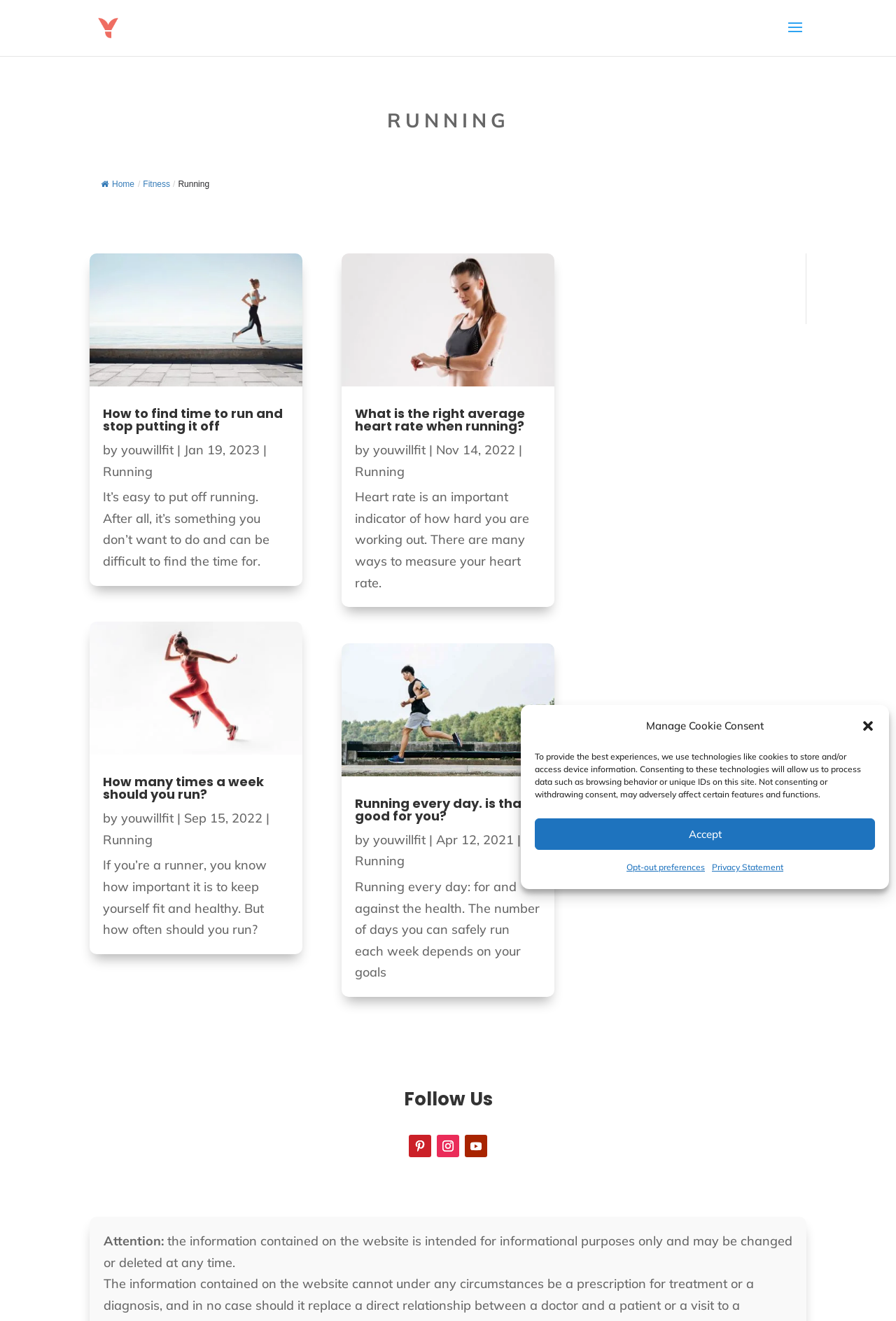Look at the image and answer the question in detail:
What is the category of the first article?

The first article has a heading 'How to find time to run and stop putting it off' and a link 'Running' below it, indicating that the category of the article is Running.